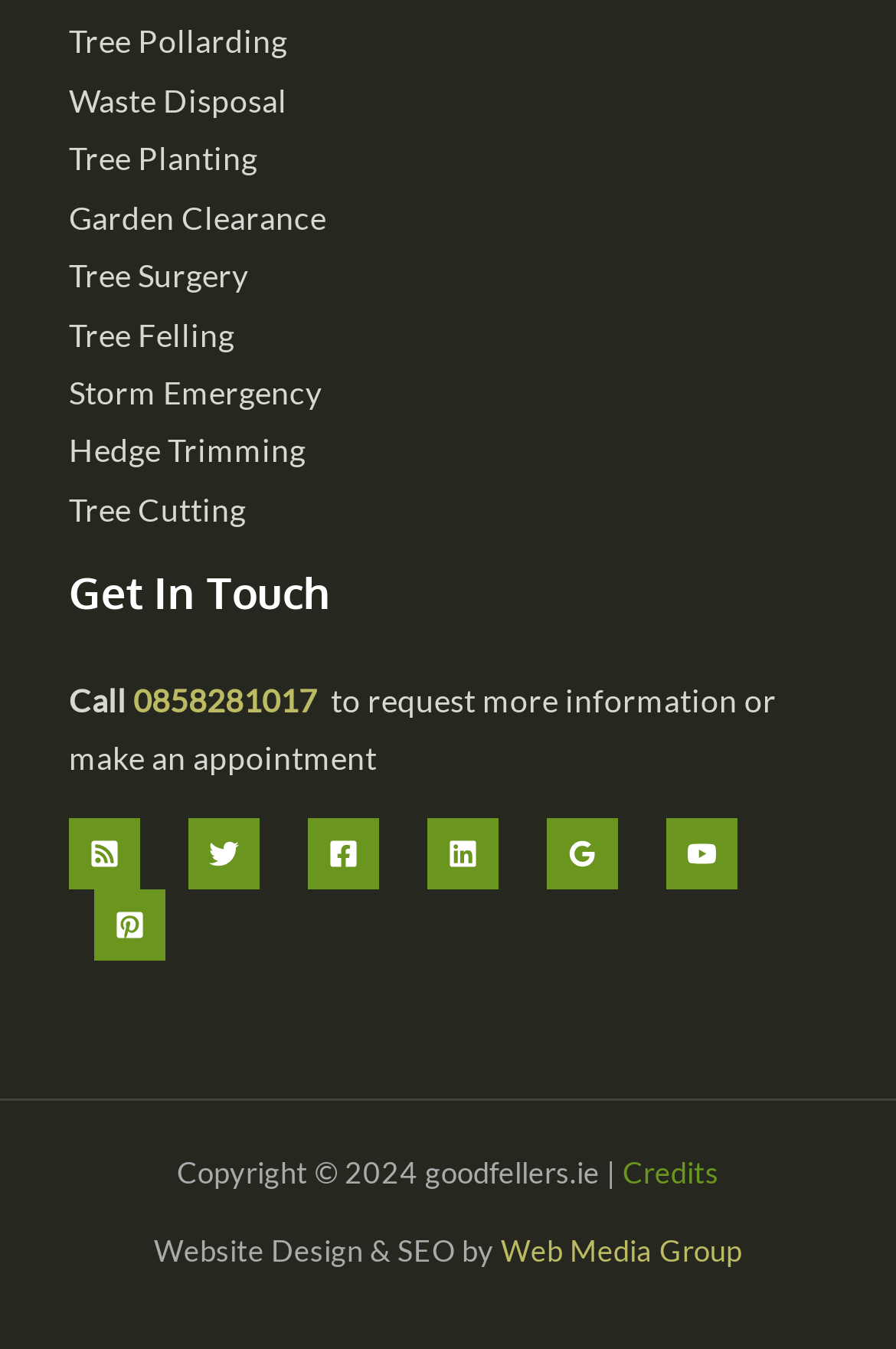Identify the bounding box coordinates of the element that should be clicked to fulfill this task: "Click on Storm Emergency". The coordinates should be provided as four float numbers between 0 and 1, i.e., [left, top, right, bottom].

[0.077, 0.01, 0.359, 0.039]